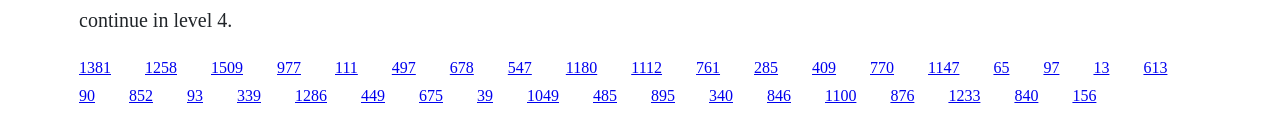Give a succinct answer to this question in a single word or phrase: 
What is the approximate width of each link?

0.025